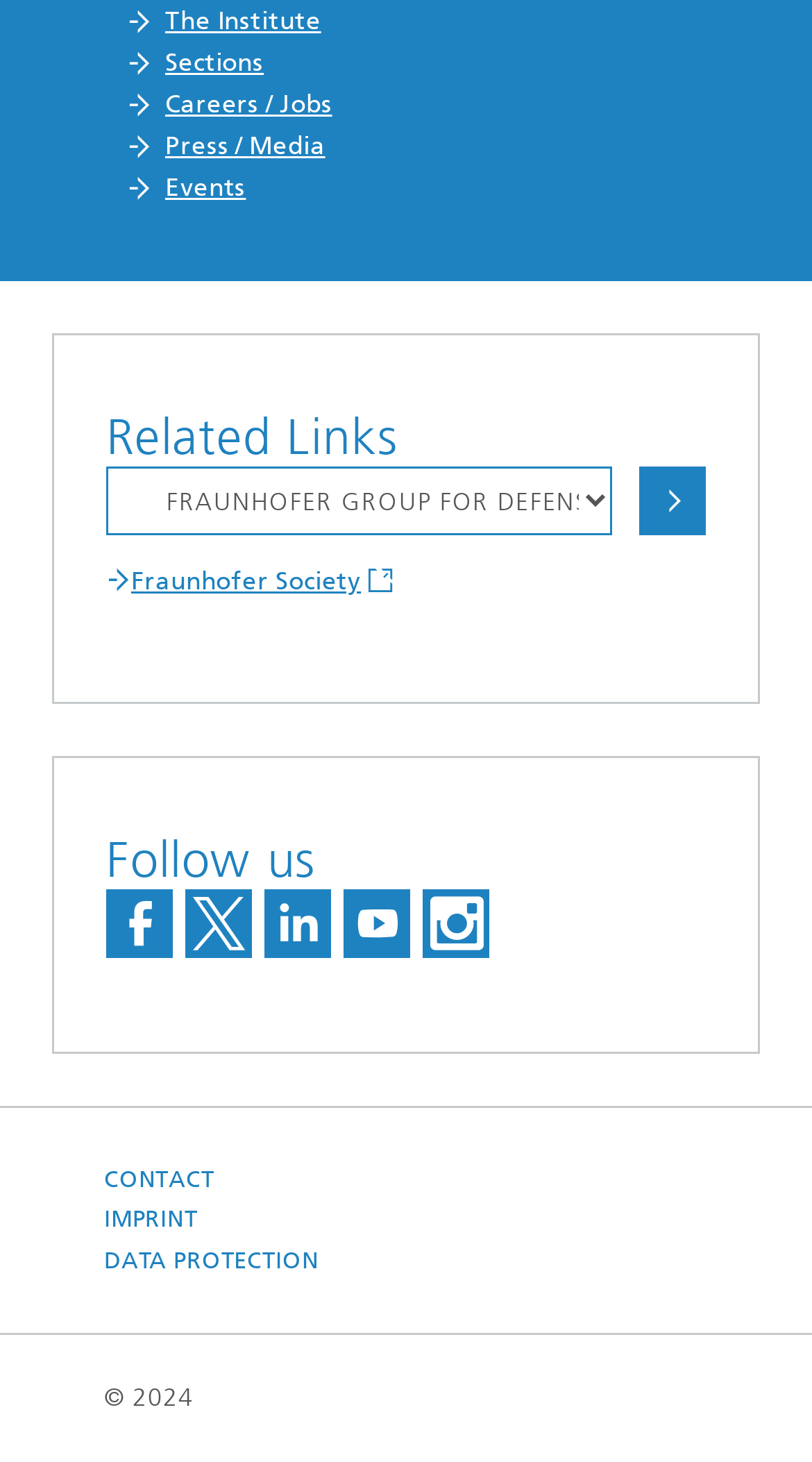Identify the bounding box for the given UI element using the description provided. Coordinates should be in the format (top-left x, top-left y, bottom-right x, bottom-right y) and must be between 0 and 1. Here is the description: Contact us

None